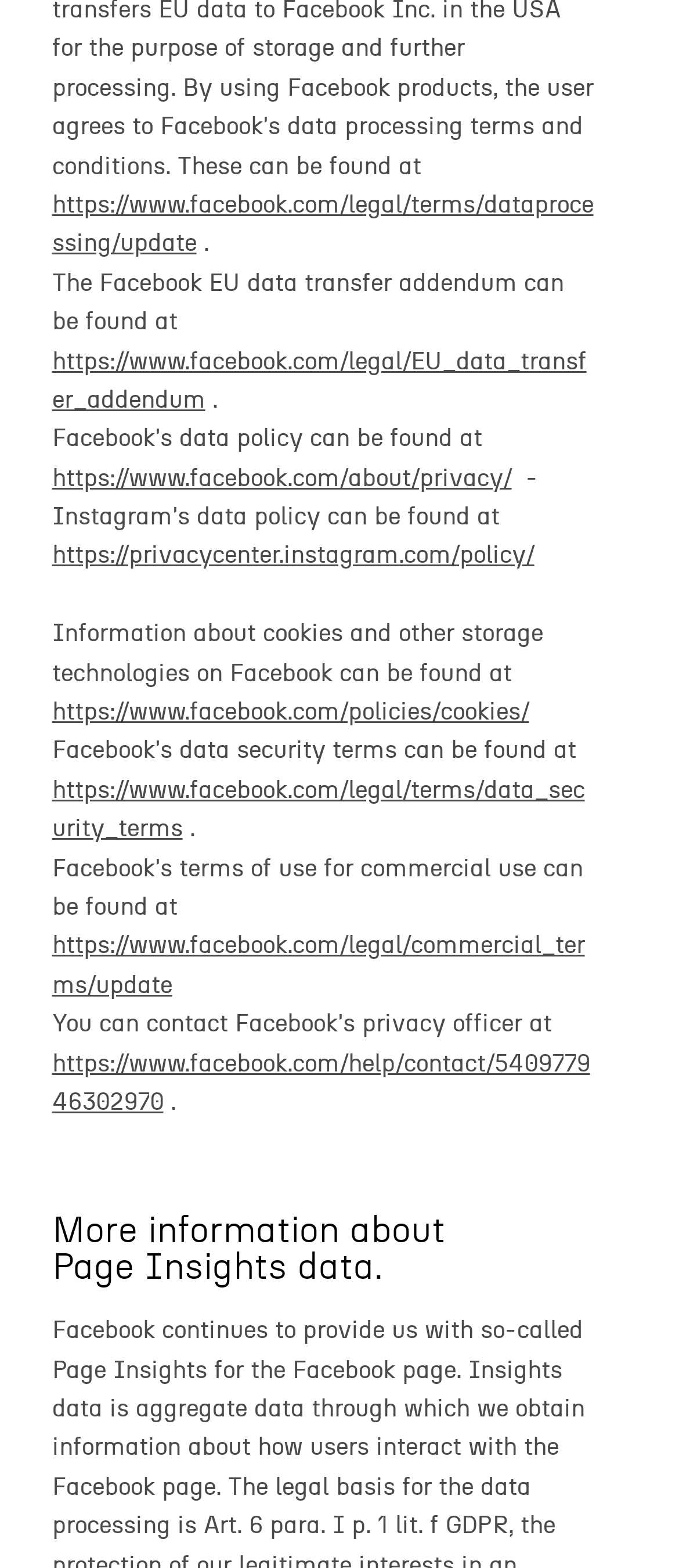Please identify the bounding box coordinates of the clickable element to fulfill the following instruction: "Find information about cookies on Facebook". The coordinates should be four float numbers between 0 and 1, i.e., [left, top, right, bottom].

[0.077, 0.447, 0.779, 0.462]